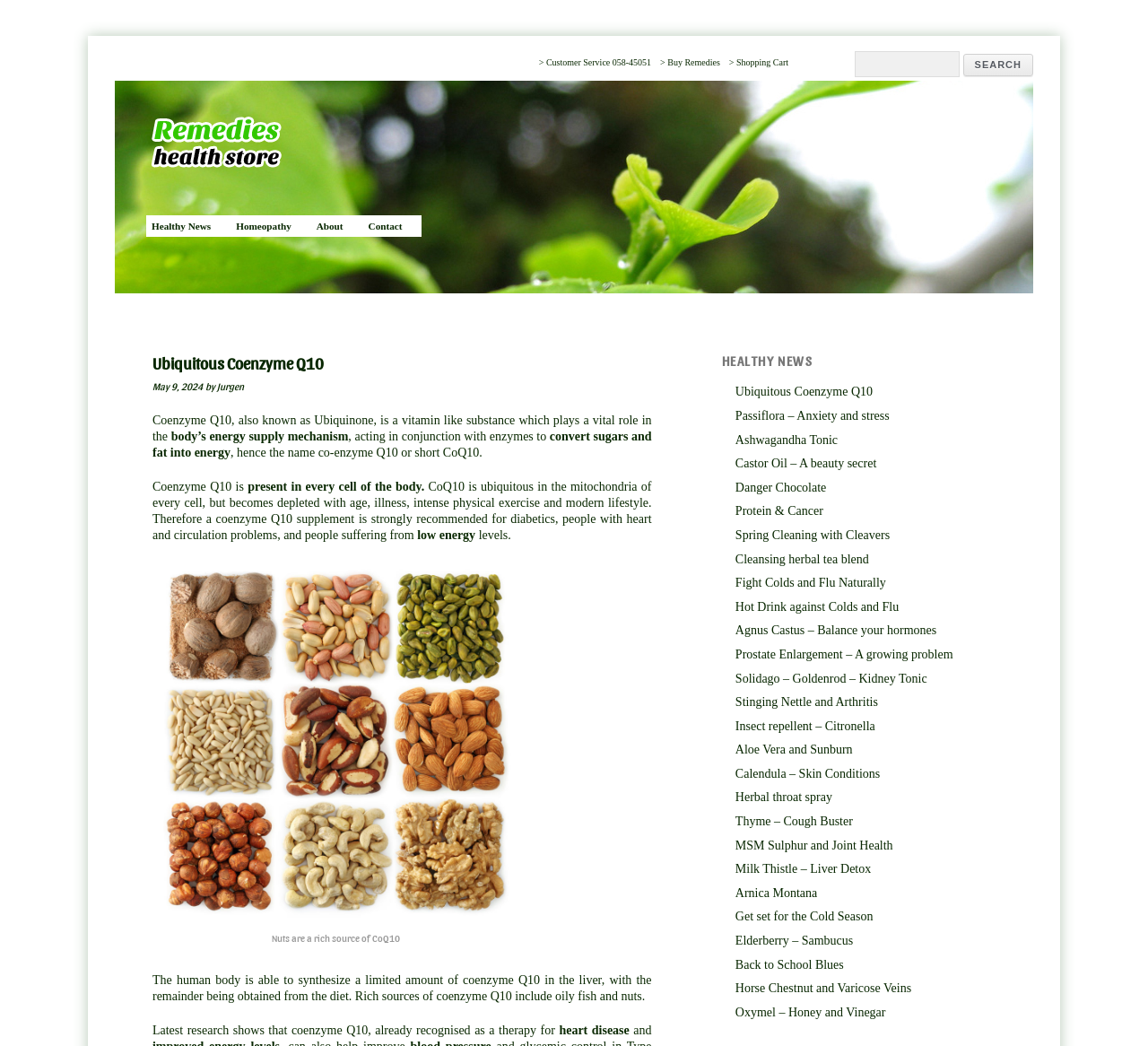What is the category of the link 'Homeopathy'?
From the details in the image, provide a complete and detailed answer to the question.

The link 'Homeopathy' is located at the top of the webpage, and it is categorized under 'Remedies'. This suggests that Homeopathy is a type of remedy or treatment that is offered by the website.